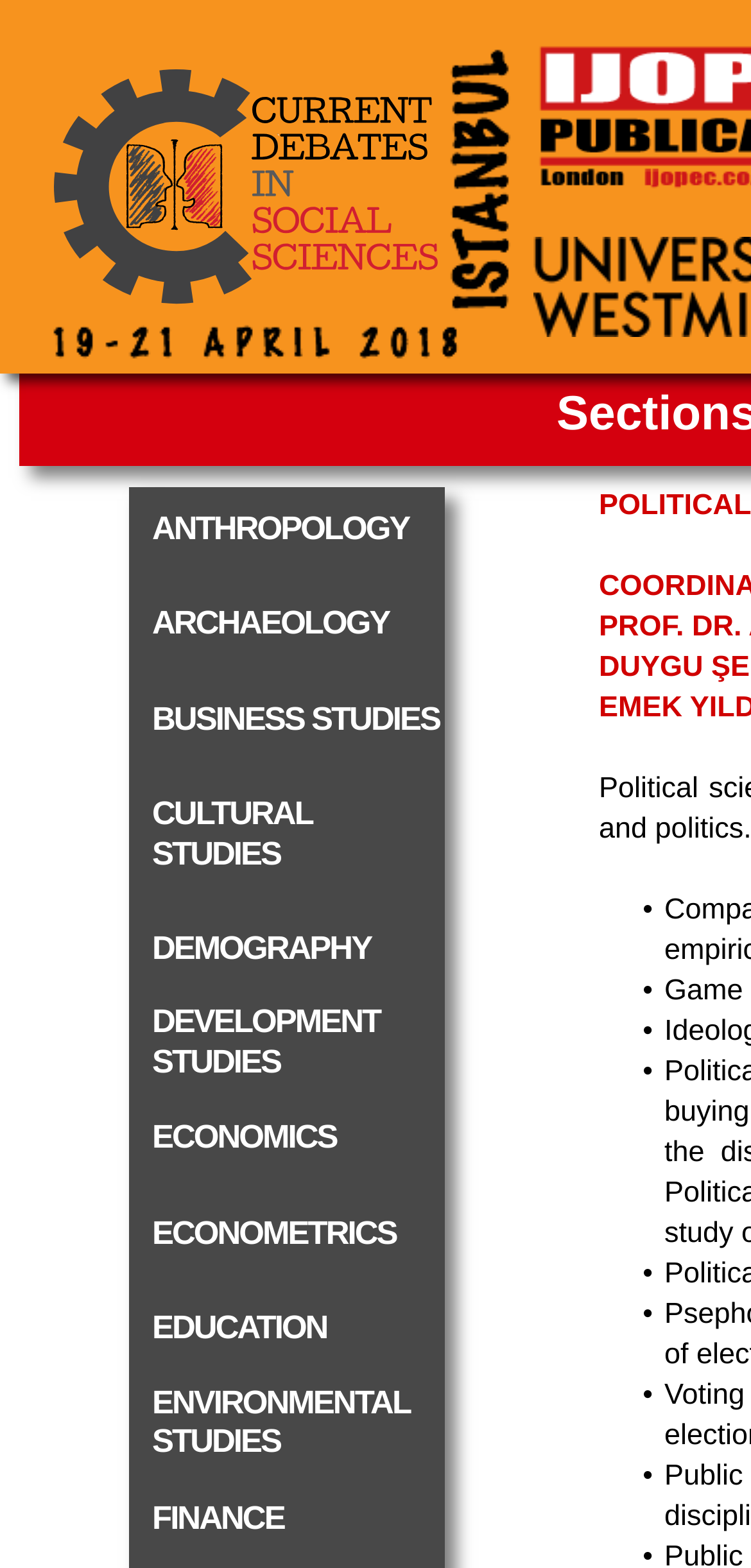Pinpoint the bounding box coordinates of the area that should be clicked to complete the following instruction: "click on ANTHROPOLOGY". The coordinates must be given as four float numbers between 0 and 1, i.e., [left, top, right, bottom].

[0.172, 0.311, 0.592, 0.371]